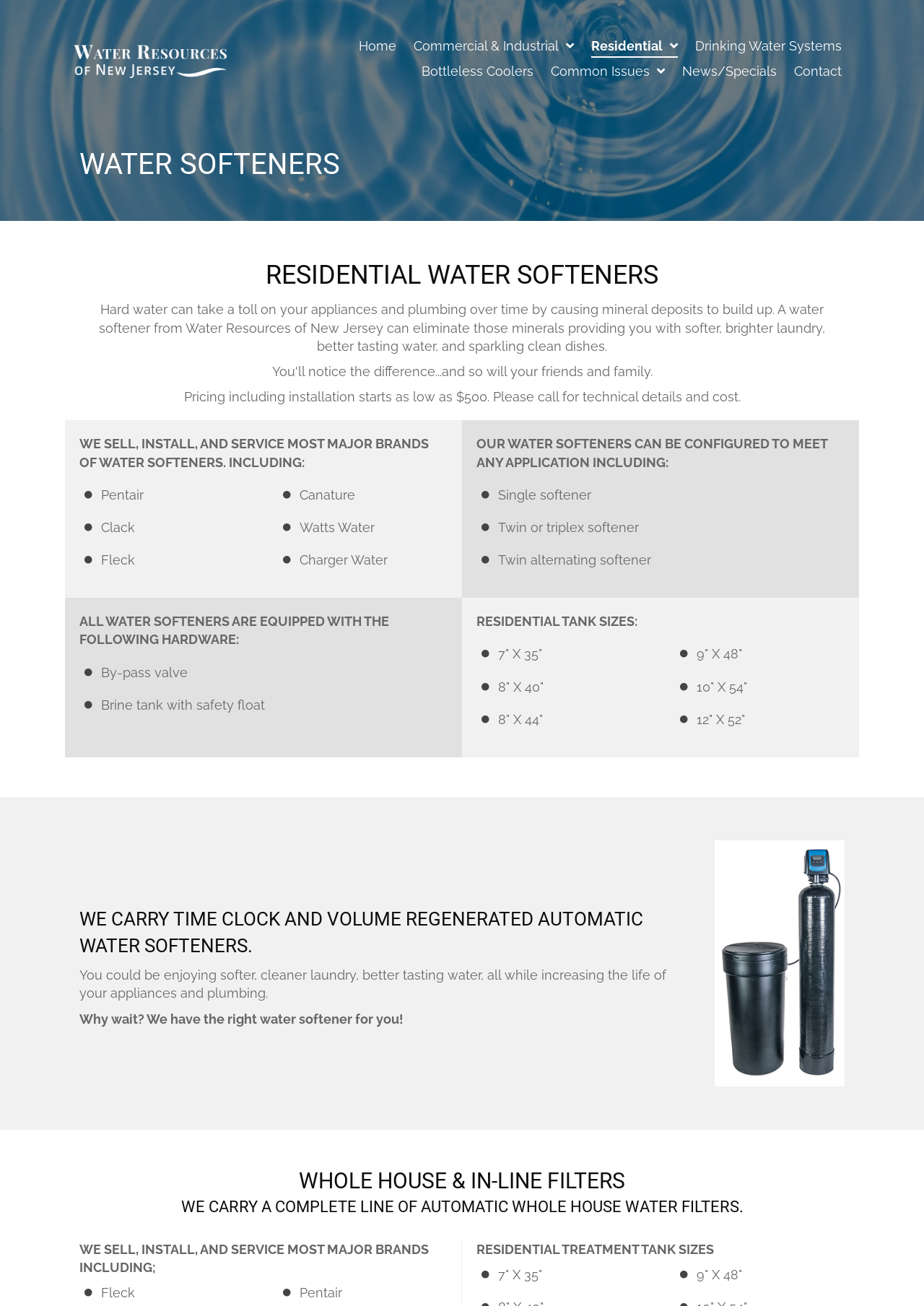Find the bounding box coordinates of the clickable area that will achieve the following instruction: "Click on the 'Home' link".

[0.388, 0.03, 0.429, 0.044]